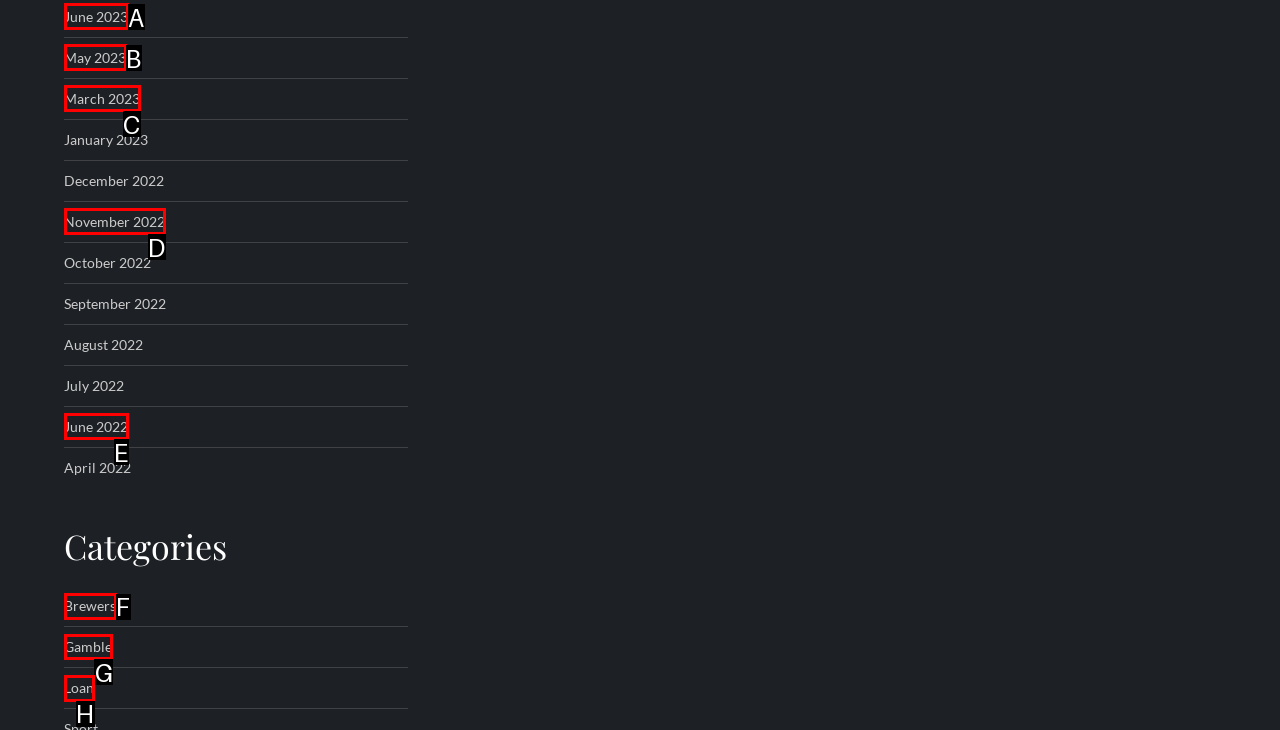Decide which UI element to click to accomplish the task: Check Gamble
Respond with the corresponding option letter.

G